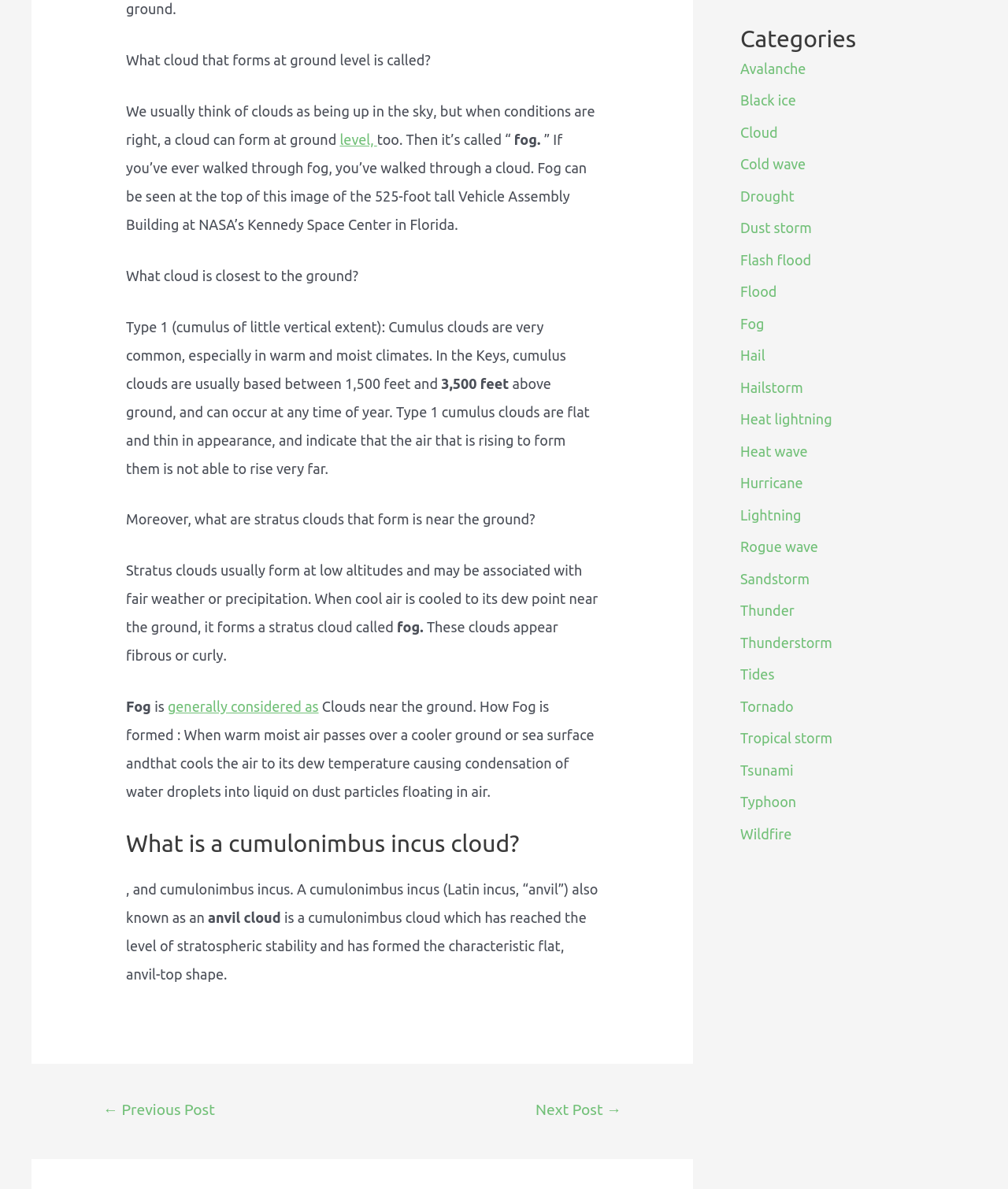Using the provided element description, identify the bounding box coordinates as (top-left x, top-left y, bottom-right x, bottom-right y). Ensure all values are between 0 and 1. Description: Back to all articles →

None